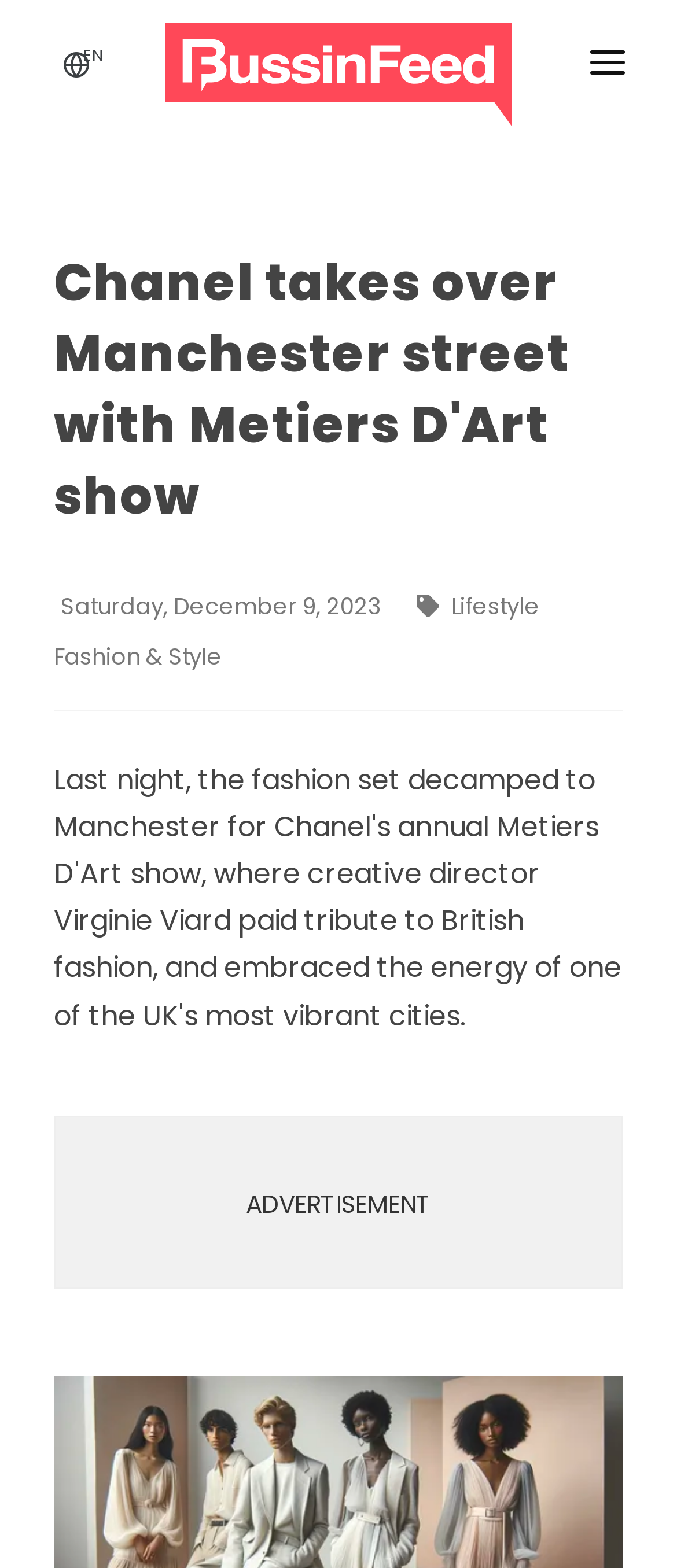Please identify the bounding box coordinates of the element on the webpage that should be clicked to follow this instruction: "Read the breaking news". The bounding box coordinates should be given as four float numbers between 0 and 1, formatted as [left, top, right, bottom].

[0.077, 0.069, 0.923, 0.118]